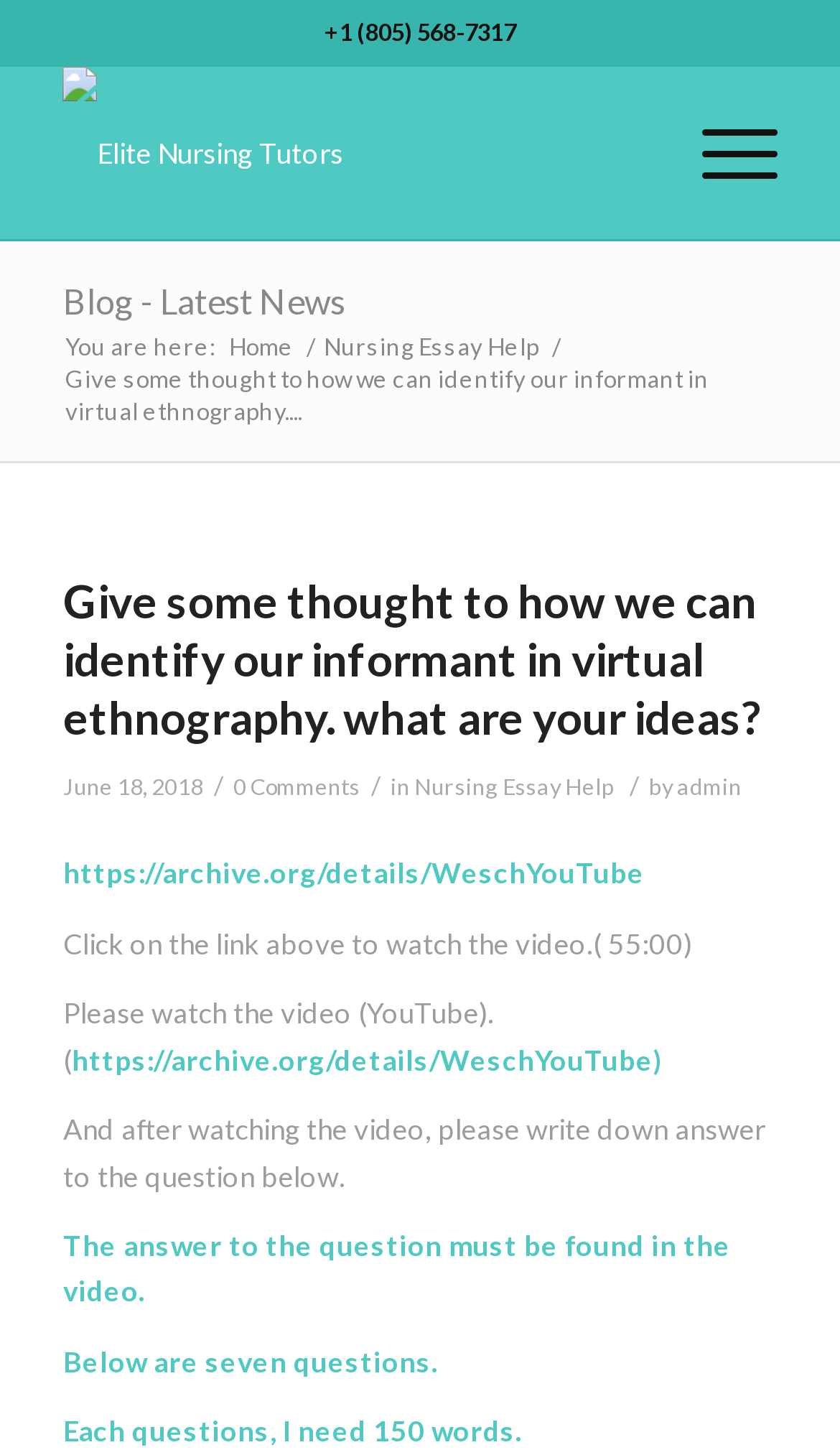Find the bounding box coordinates for the HTML element specified by: "admin".

[0.806, 0.531, 0.883, 0.549]